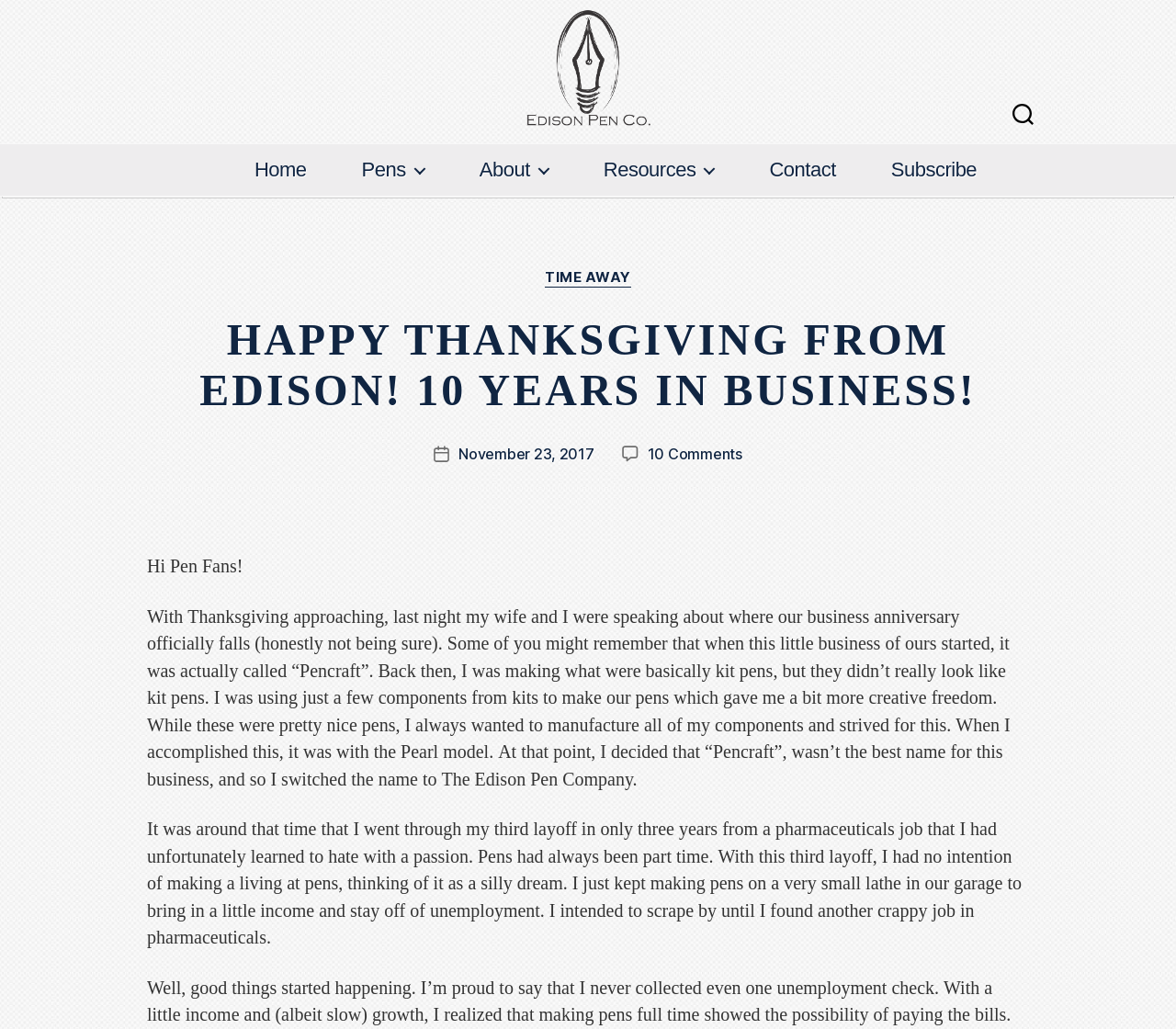Determine the bounding box coordinates for the UI element described. Format the coordinates as (top-left x, top-left y, bottom-right x, bottom-right y) and ensure all values are between 0 and 1. Element description: Jul 14 Sun

None